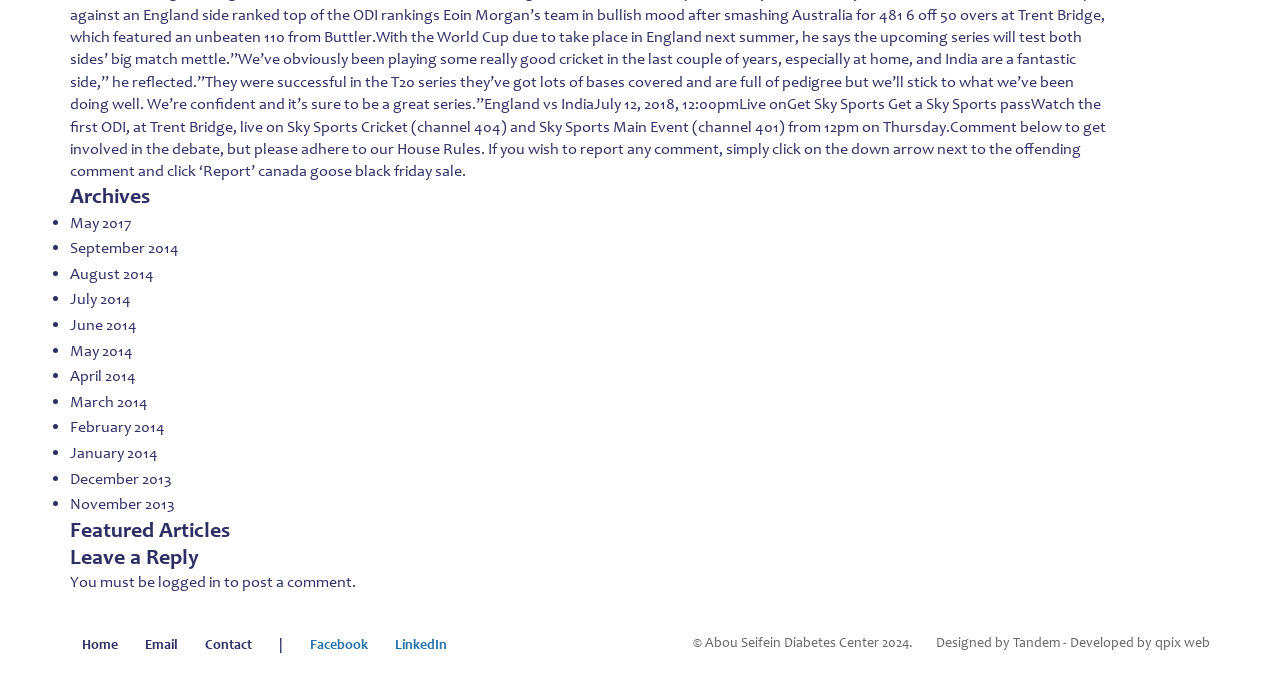Specify the bounding box coordinates of the element's region that should be clicked to achieve the following instruction: "Click on Contact". The bounding box coordinates consist of four float numbers between 0 and 1, in the format [left, top, right, bottom].

[0.16, 0.912, 0.197, 0.938]